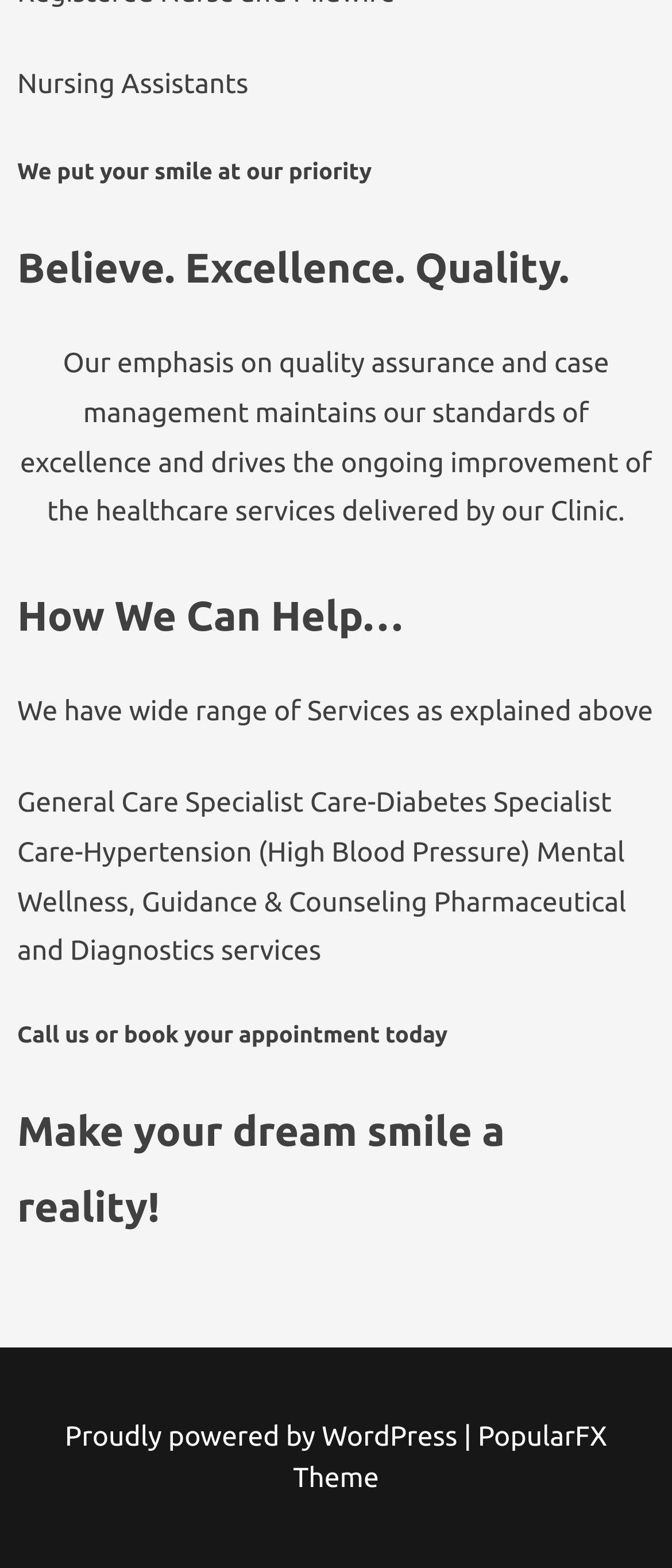Return the bounding box coordinates of the UI element that corresponds to this description: "PopularFX Theme". The coordinates must be given as four float numbers in the range of 0 and 1, [left, top, right, bottom].

[0.436, 0.906, 0.903, 0.953]